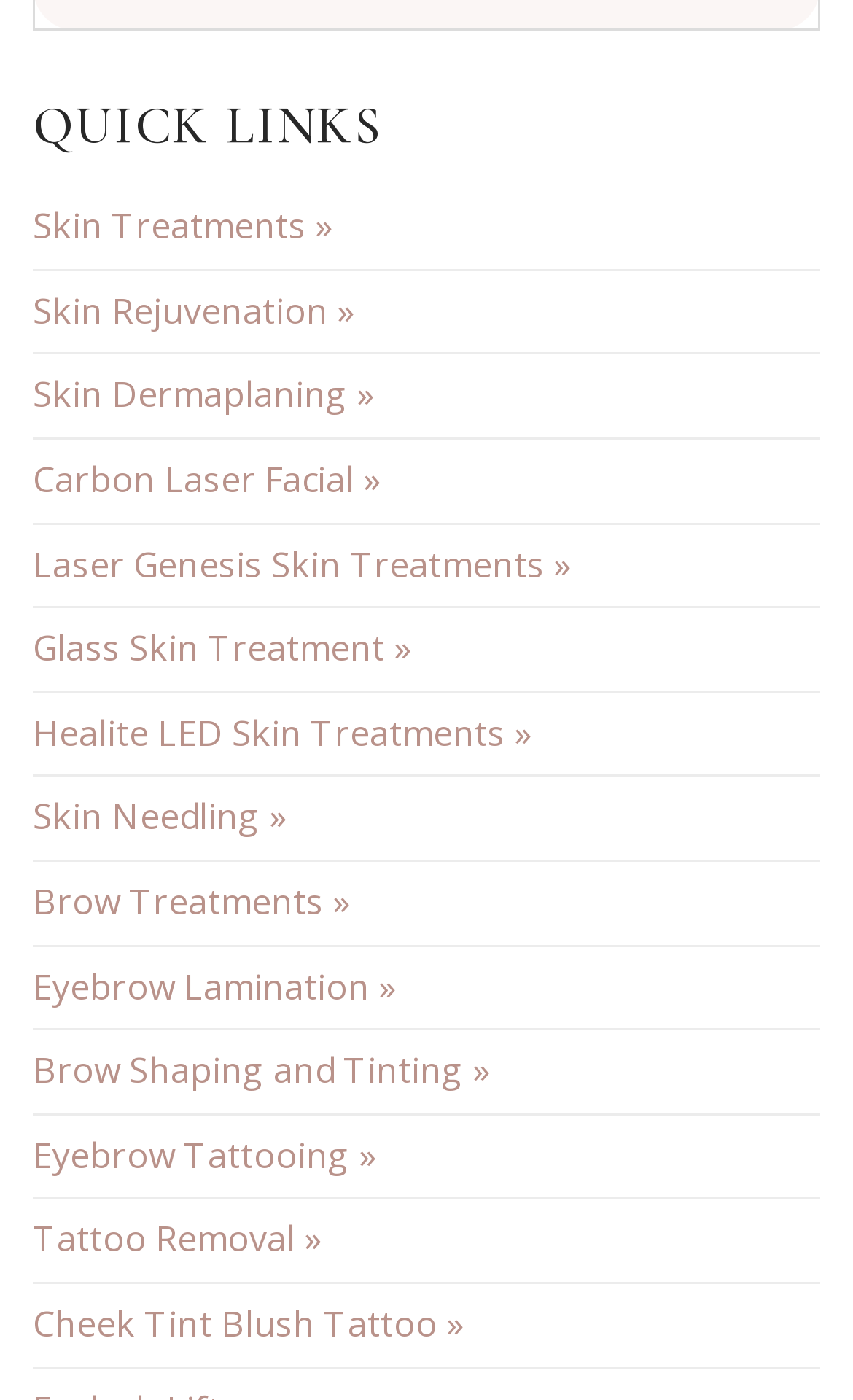Determine the bounding box coordinates of the element's region needed to click to follow the instruction: "go to the fifth link". Provide these coordinates as four float numbers between 0 and 1, formatted as [left, top, right, bottom].

None